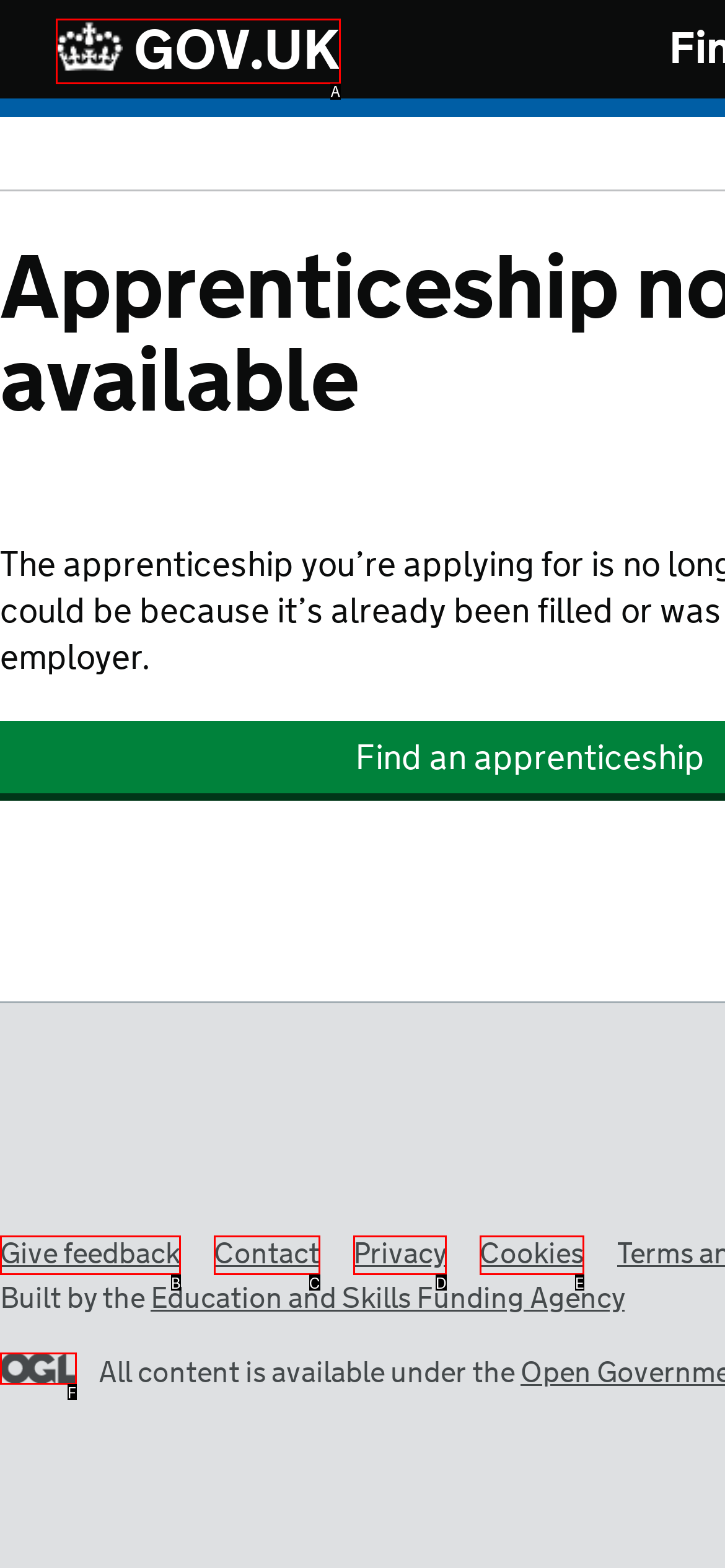Select the HTML element that corresponds to the description: The Phonebook Blog. Reply with the letter of the correct option.

None